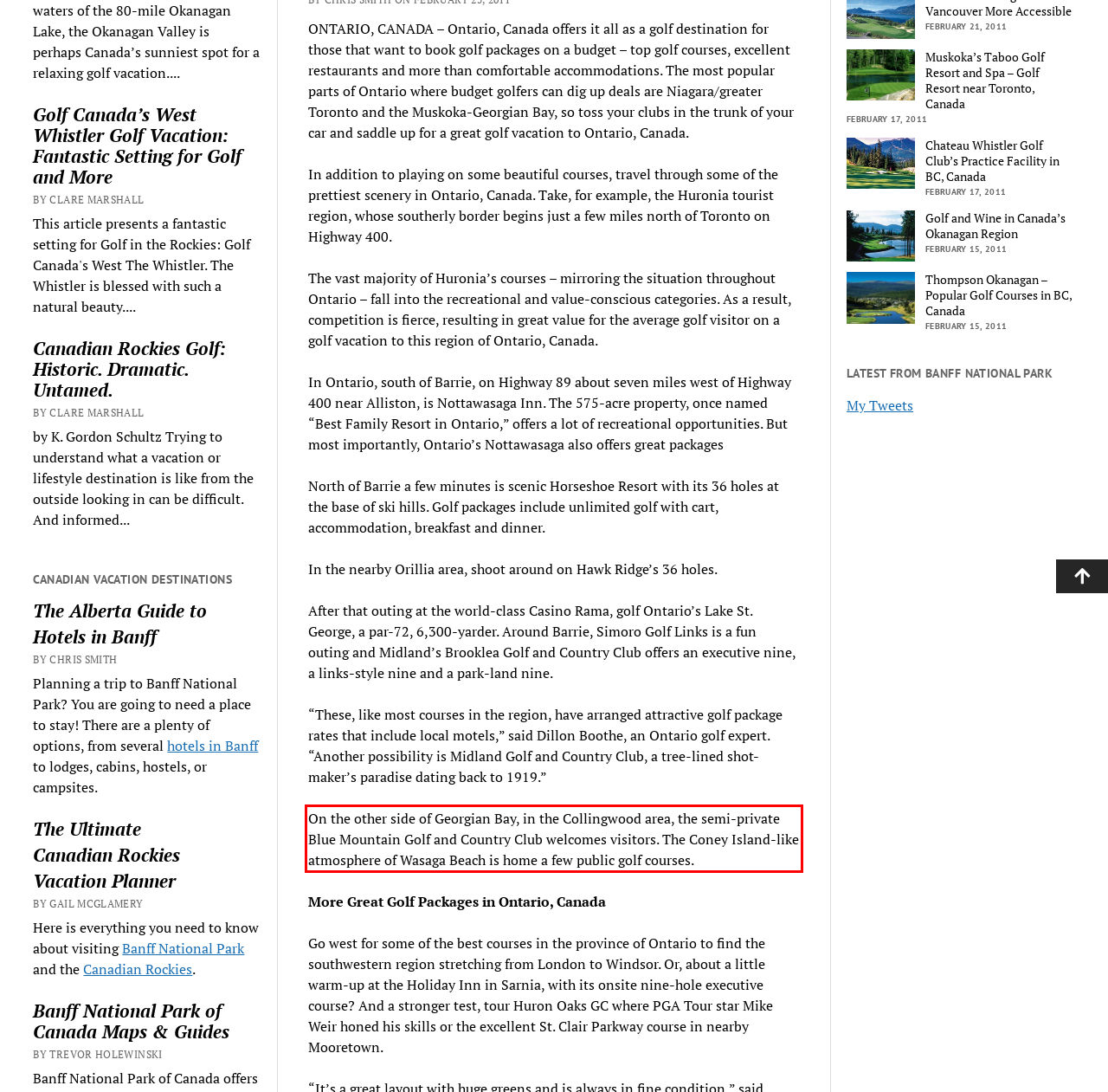You have a screenshot of a webpage, and there is a red bounding box around a UI element. Utilize OCR to extract the text within this red bounding box.

On the other side of Georgian Bay, in the Collingwood area, the semi-private Blue Mountain Golf and Country Club welcomes visitors. The Coney Island-like atmosphere of Wasaga Beach is home a few public golf courses.